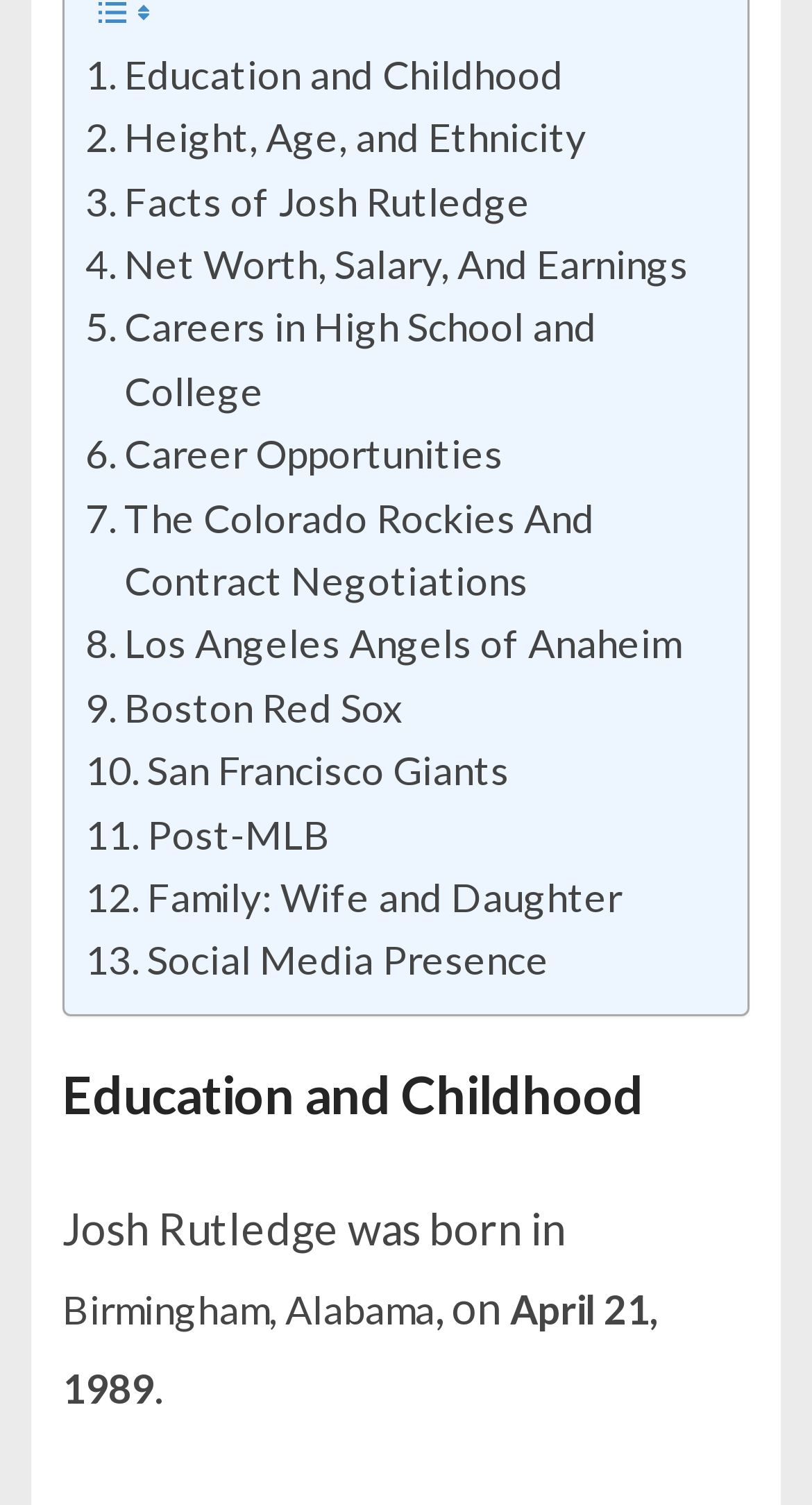How many links are there in the webpage?
Using the information from the image, give a concise answer in one word or a short phrase.

11